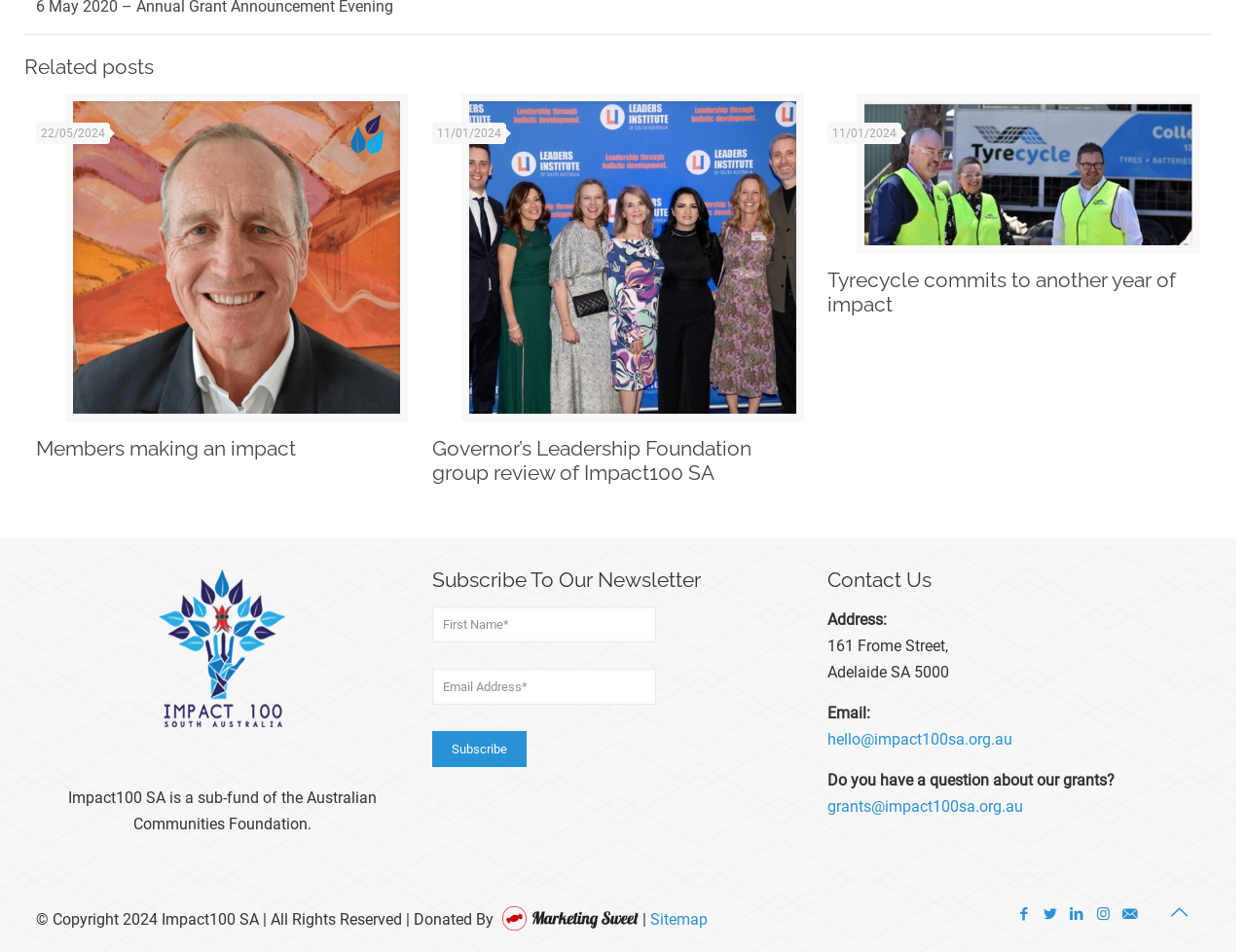Bounding box coordinates must be specified in the format (top-left x, top-left y, bottom-right x, bottom-right y). All values should be floating point numbers between 0 and 1. What are the bounding box coordinates of the UI element described as: Members making an impact

[0.029, 0.458, 0.238, 0.484]